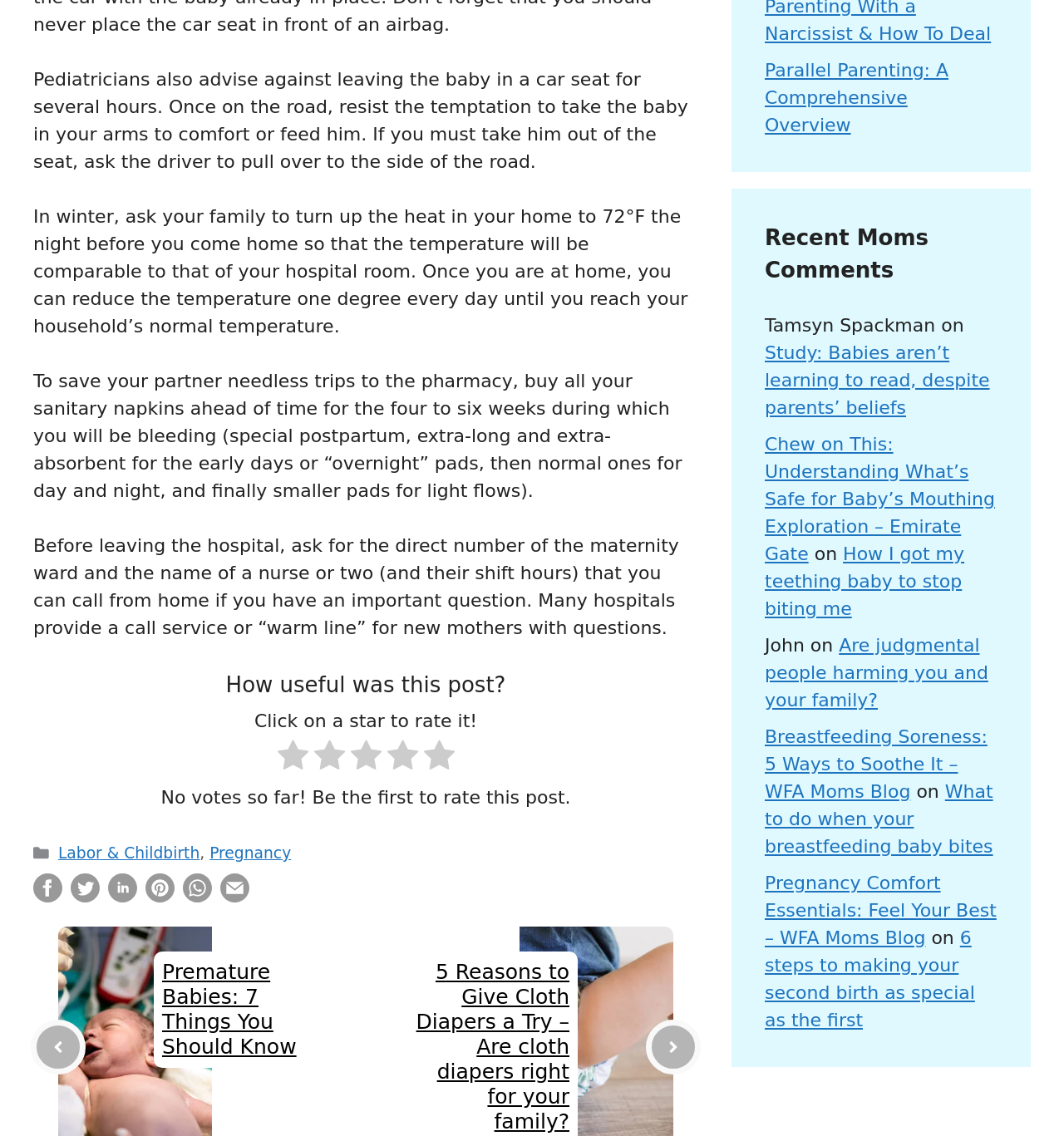What is the topic of the post?
Examine the screenshot and reply with a single word or phrase.

Premature Babies